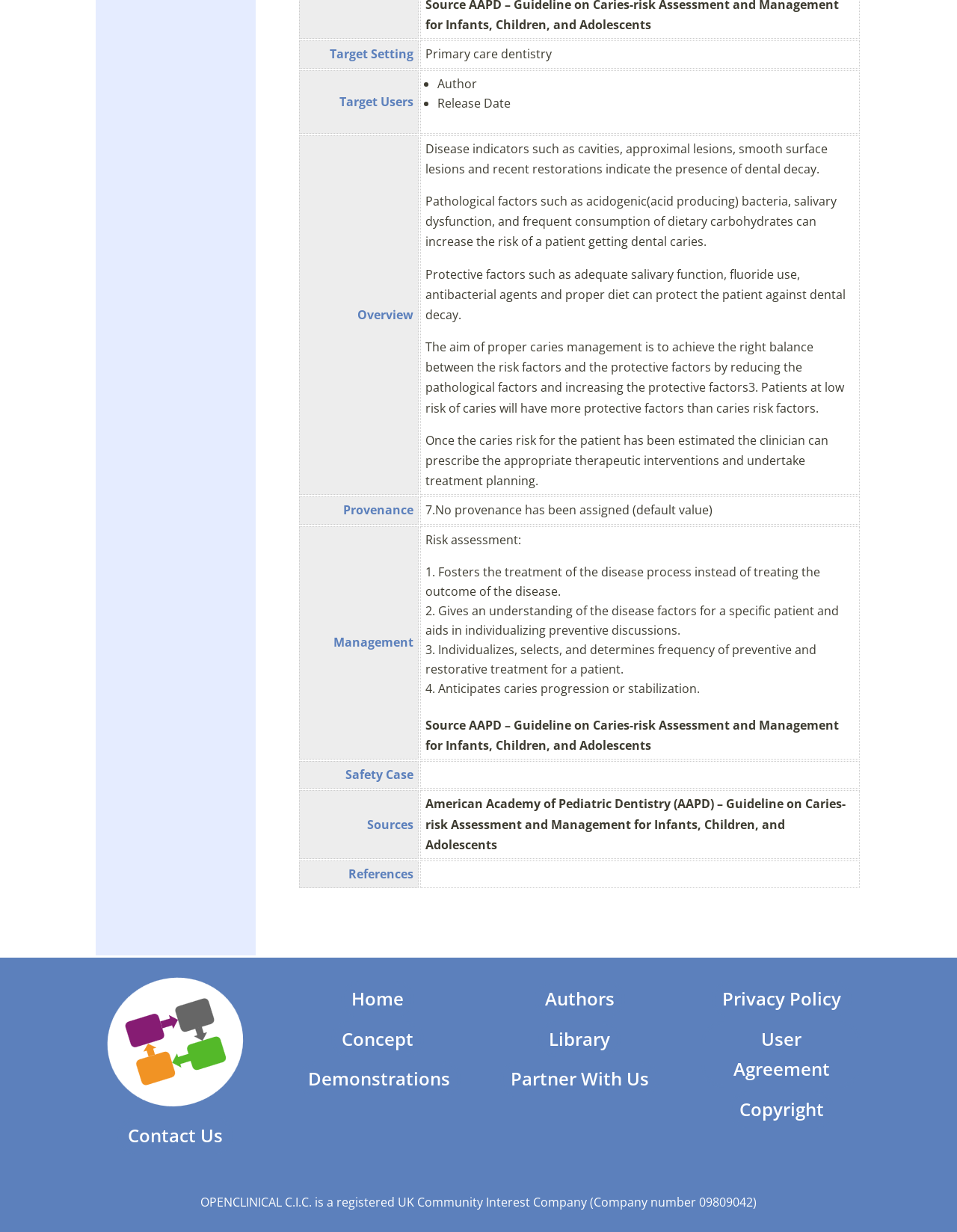Given the element description, predict the bounding box coordinates in the format (top-left x, top-left y, bottom-right x, bottom-right y). Make sure all values are between 0 and 1. Here is the element description: Home

[0.356, 0.796, 0.433, 0.826]